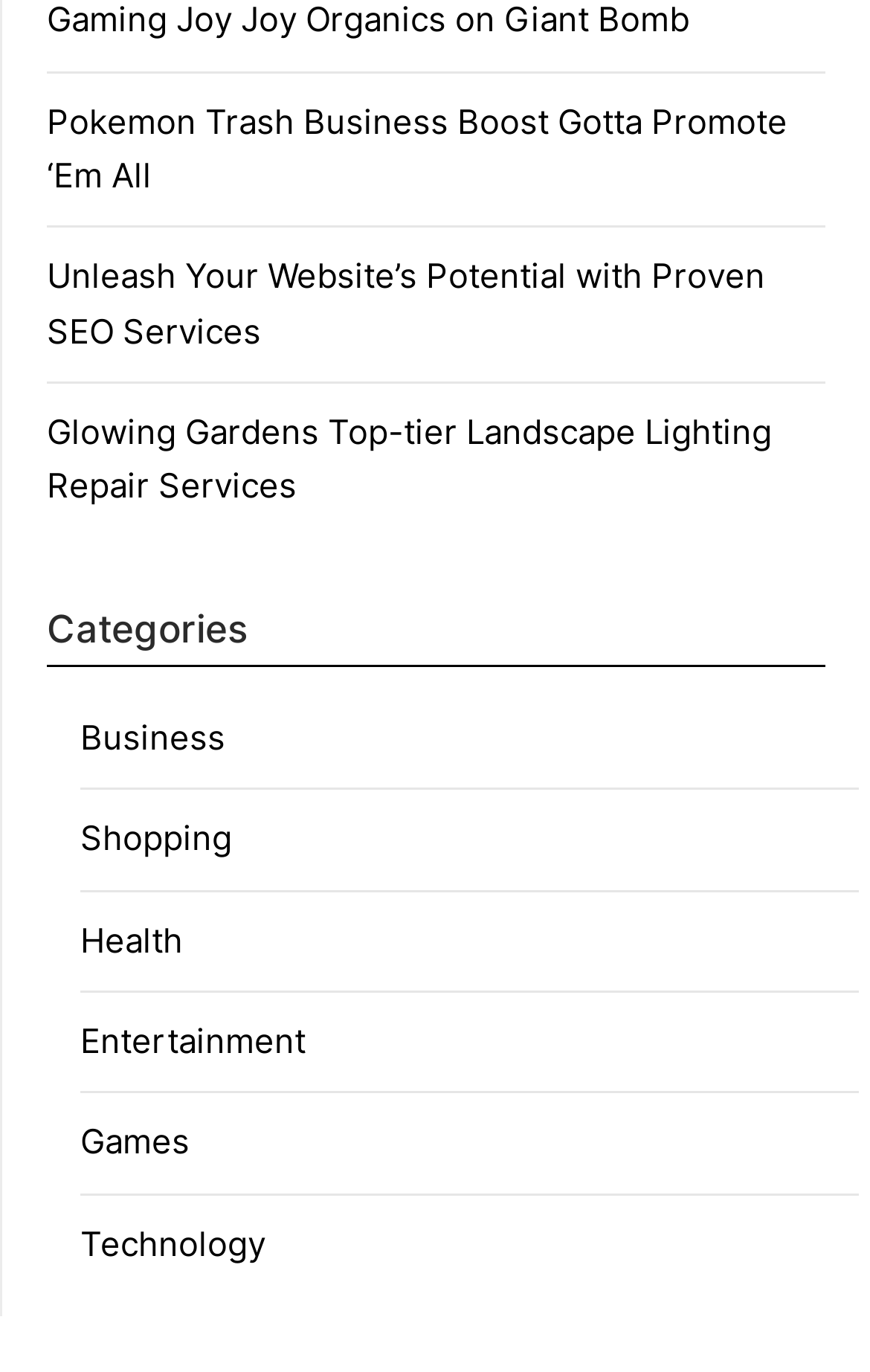Give the bounding box coordinates for this UI element: "Shopping". The coordinates should be four float numbers between 0 and 1, arranged as [left, top, right, bottom].

[0.092, 0.596, 0.267, 0.626]